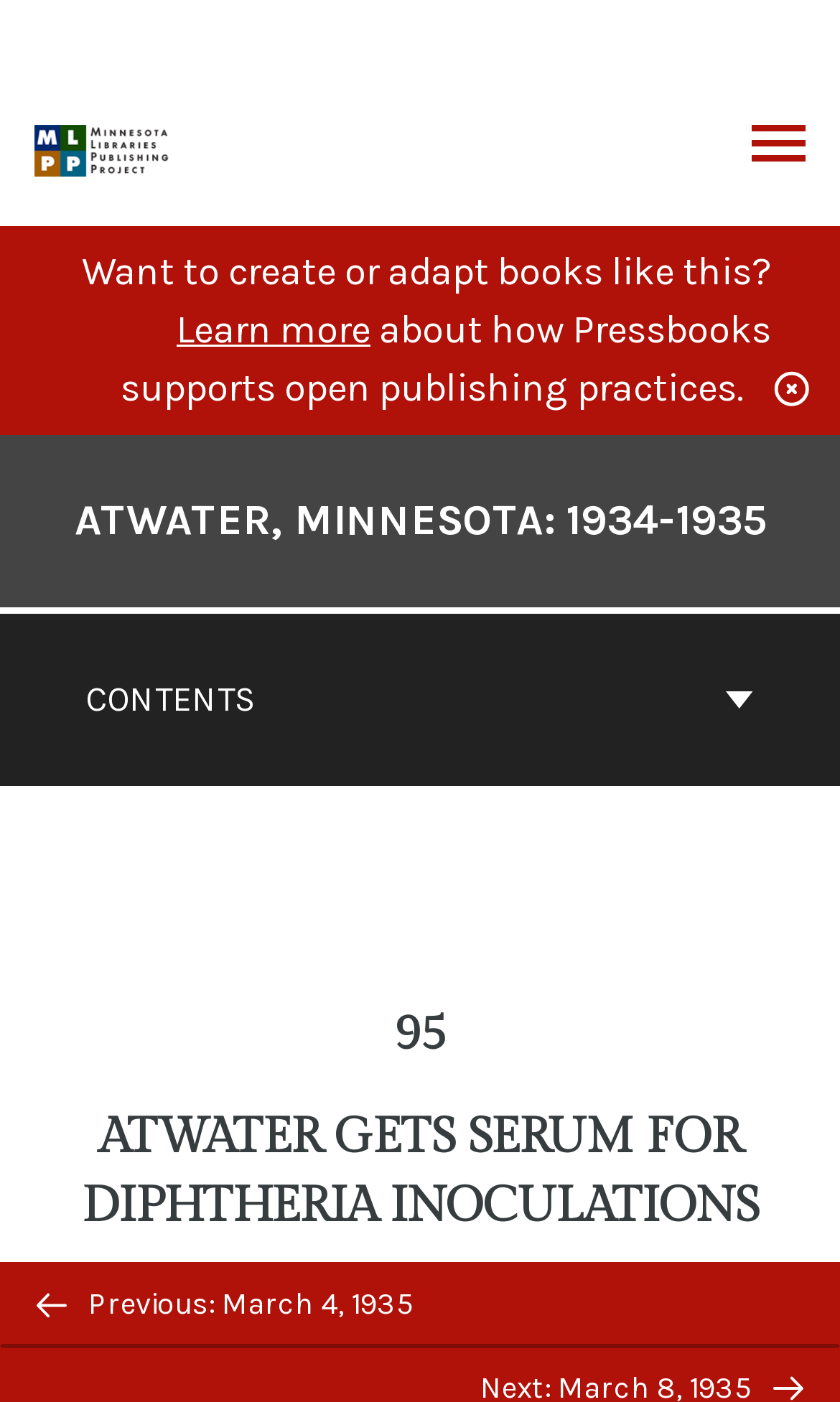Predict the bounding box of the UI element based on this description: "Learn more".

[0.21, 0.218, 0.441, 0.251]